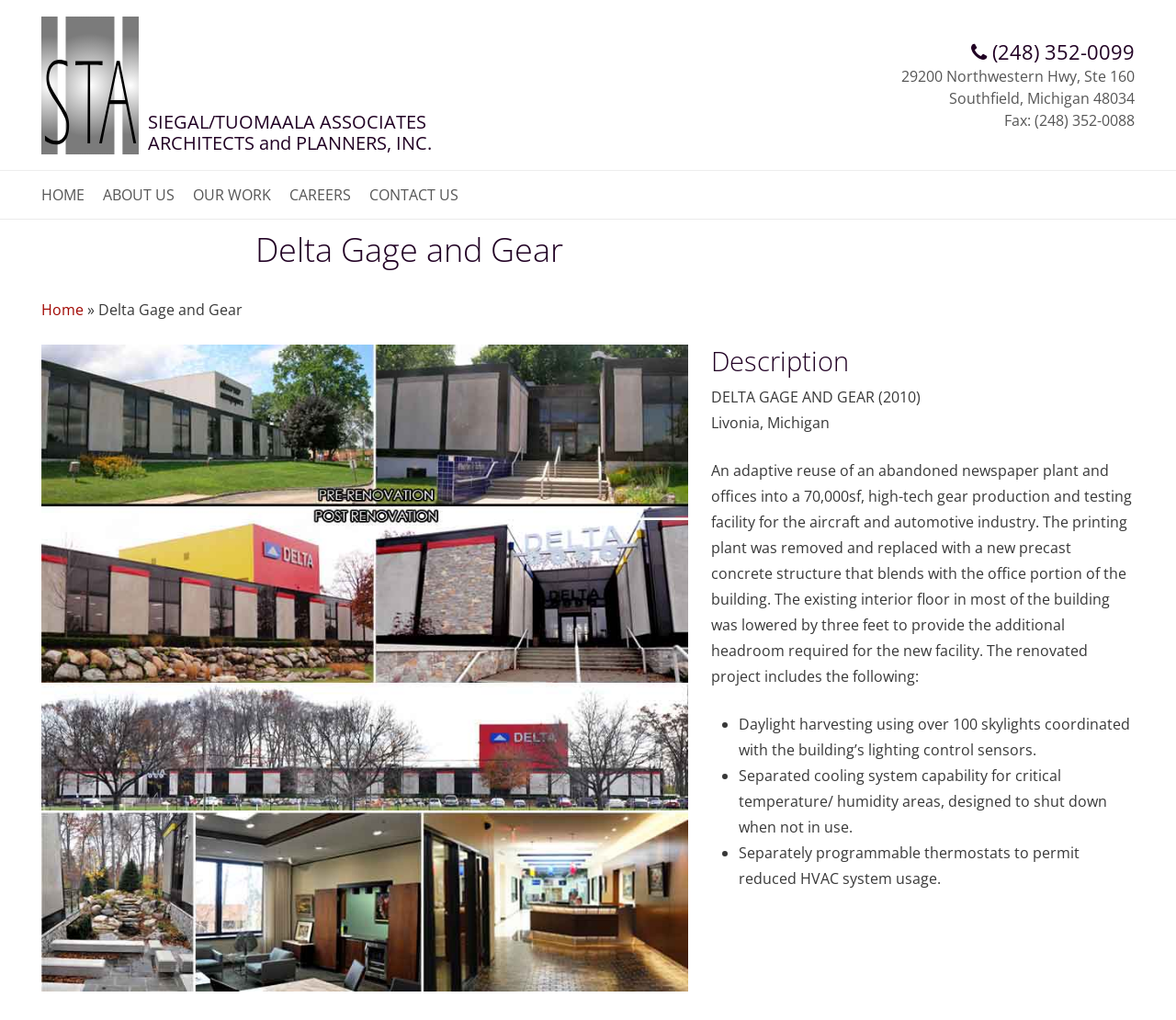Give a concise answer of one word or phrase to the question: 
What is the address of Delta Gage and Gear?

29200 Northwestern Hwy, Ste 160